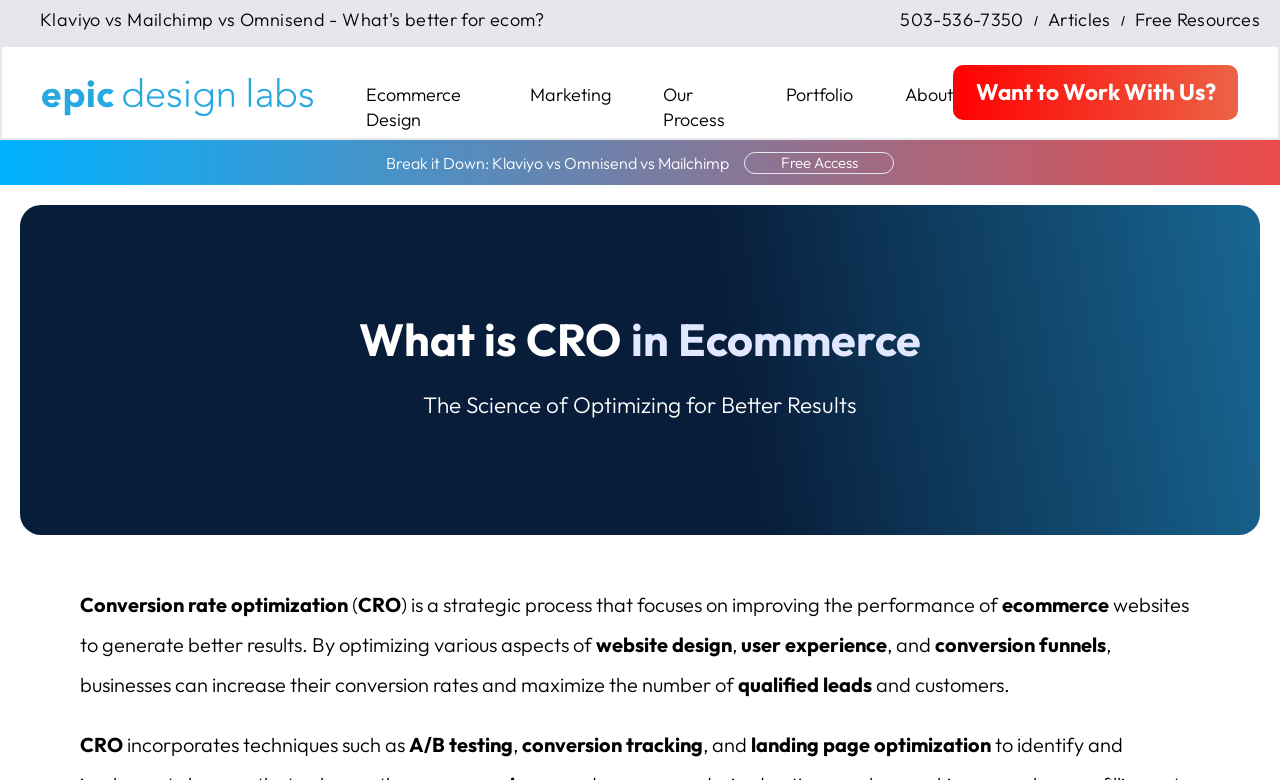What is the company name?
Using the image as a reference, deliver a detailed and thorough answer to the question.

The company name is obtained from the logo image at the top left corner of the webpage, which has a description 'Epic Design Labs Logo'.